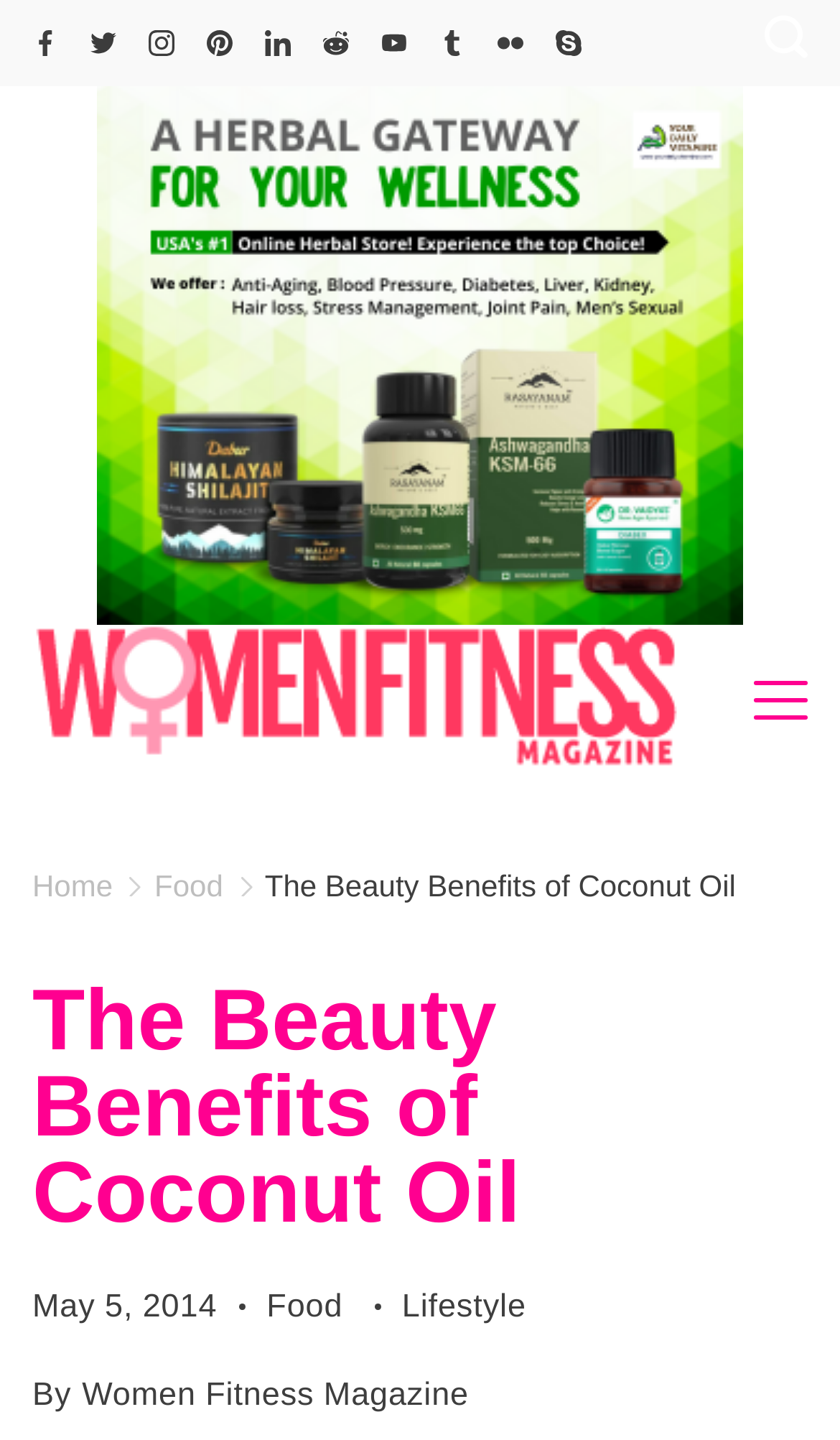Identify the bounding box coordinates necessary to click and complete the given instruction: "Search for something".

[0.885, 0.011, 0.962, 0.049]